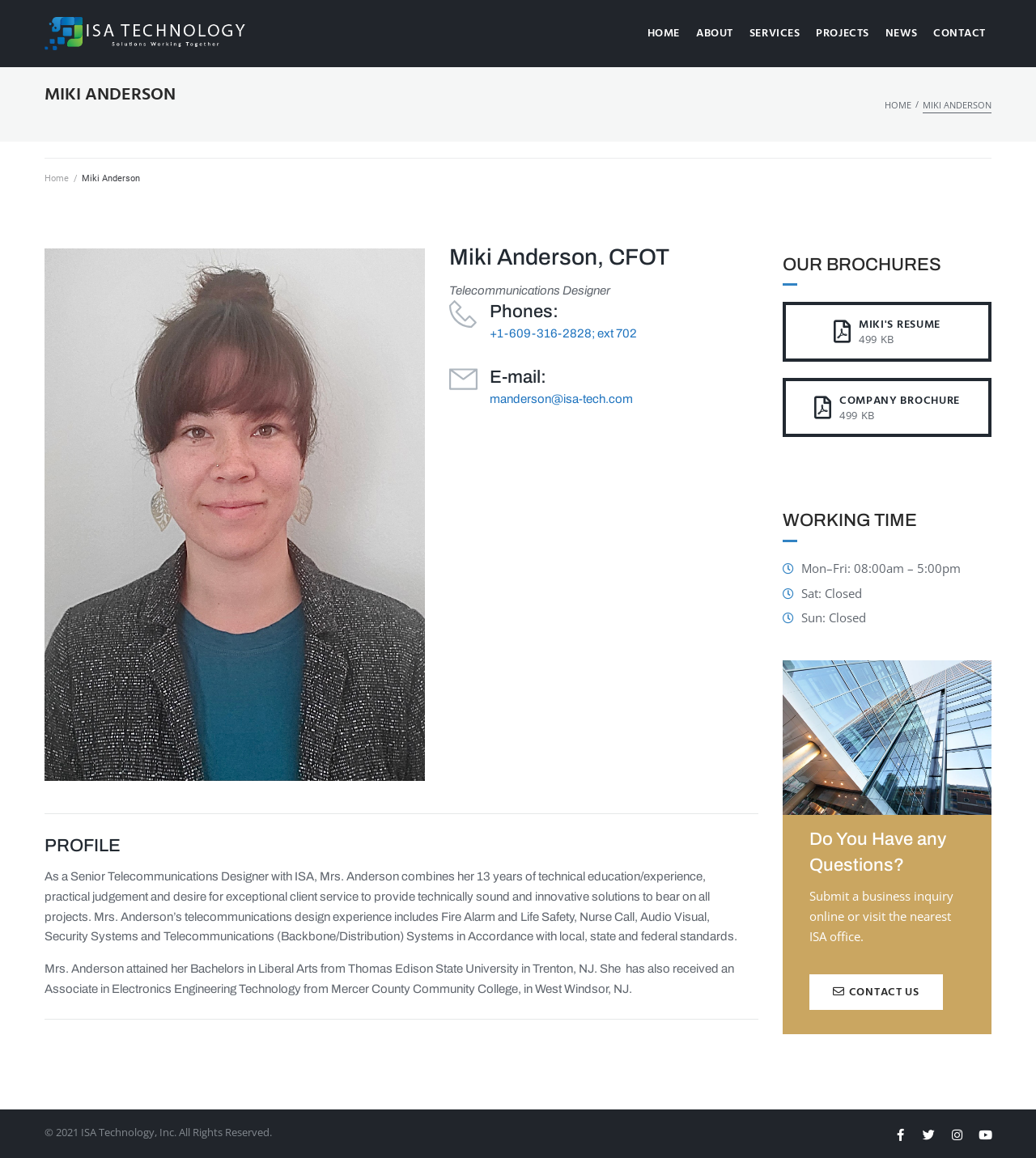Using the elements shown in the image, answer the question comprehensively: What is the copyright year of ISA Technology, Inc.?

I found this information by looking at the heading '© 2021 ISA Technology, Inc. All Rights Reserved.' which is located at the bottom of the webpage.